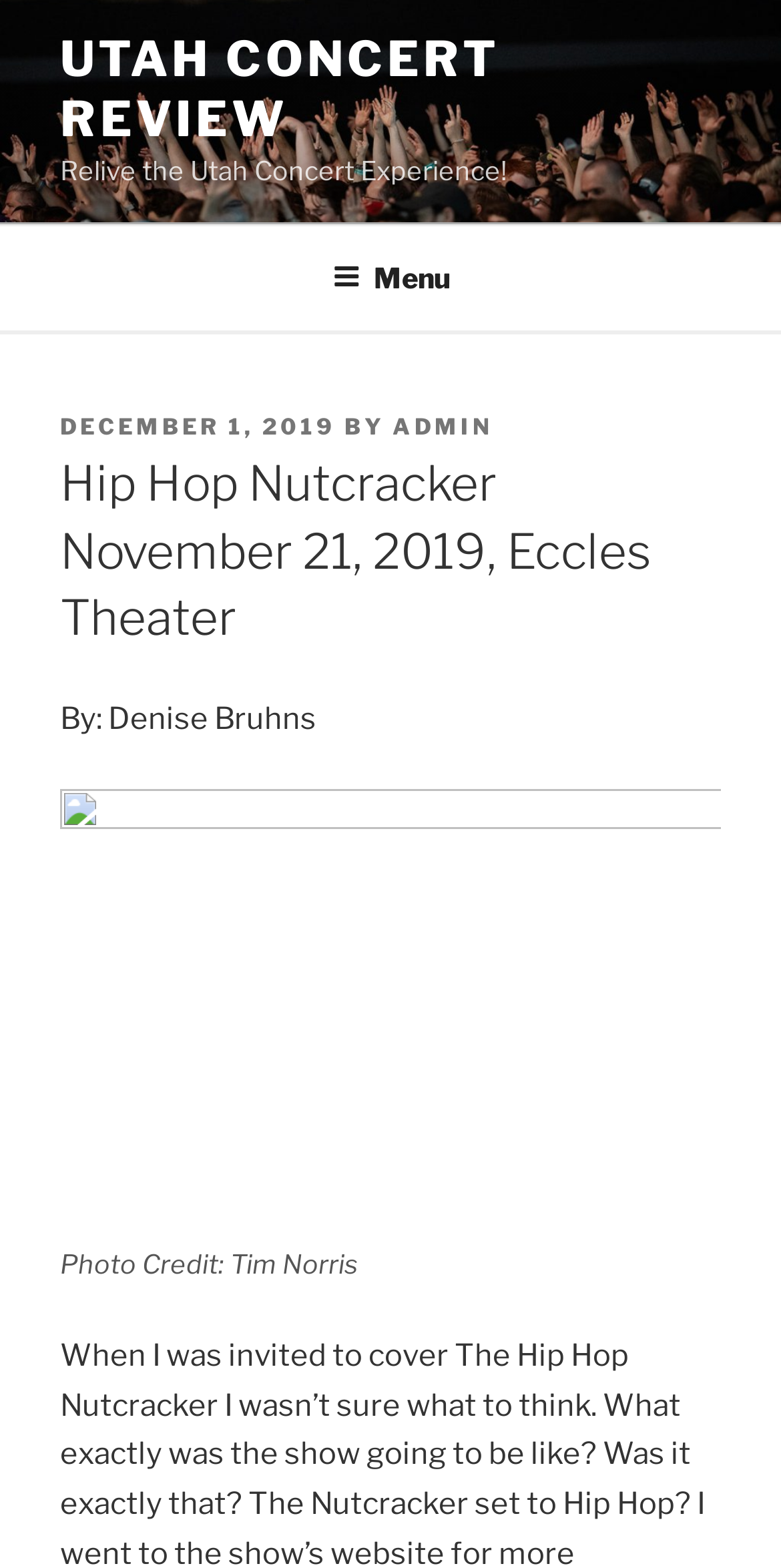Provide a brief response to the question below using one word or phrase:
What is the date of the event?

November 21, 2019